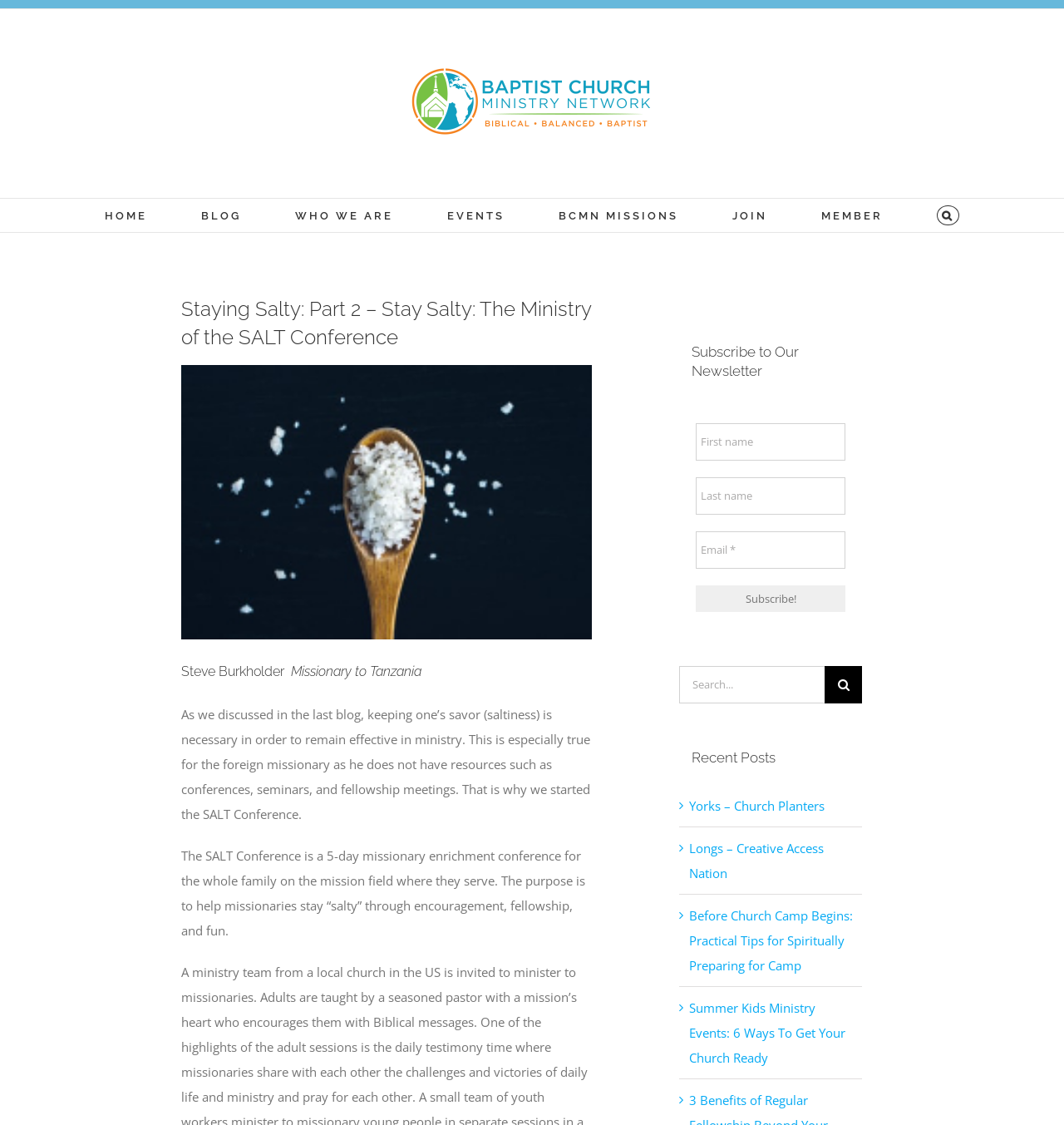Please identify the bounding box coordinates of the element I should click to complete this instruction: 'Go to the top of the page'. The coordinates should be given as four float numbers between 0 and 1, like this: [left, top, right, bottom].

[0.904, 0.92, 0.941, 0.946]